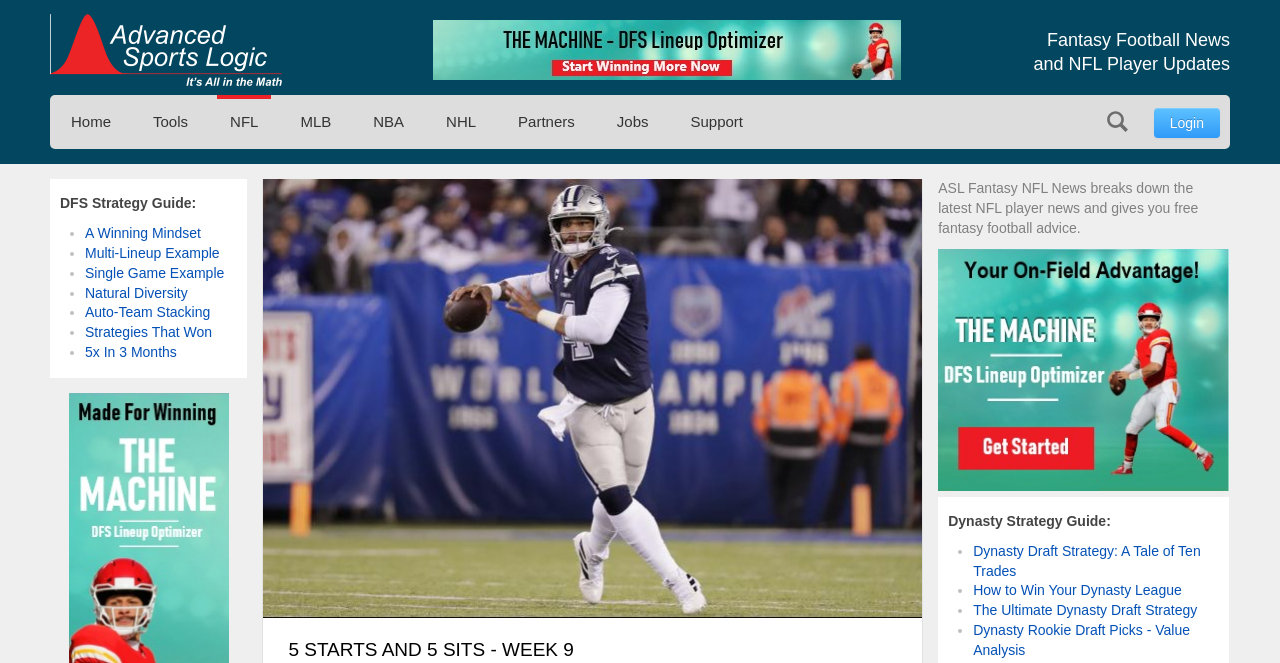Provide a brief response in the form of a single word or phrase:
How many links are there in the top navigation bar?

9